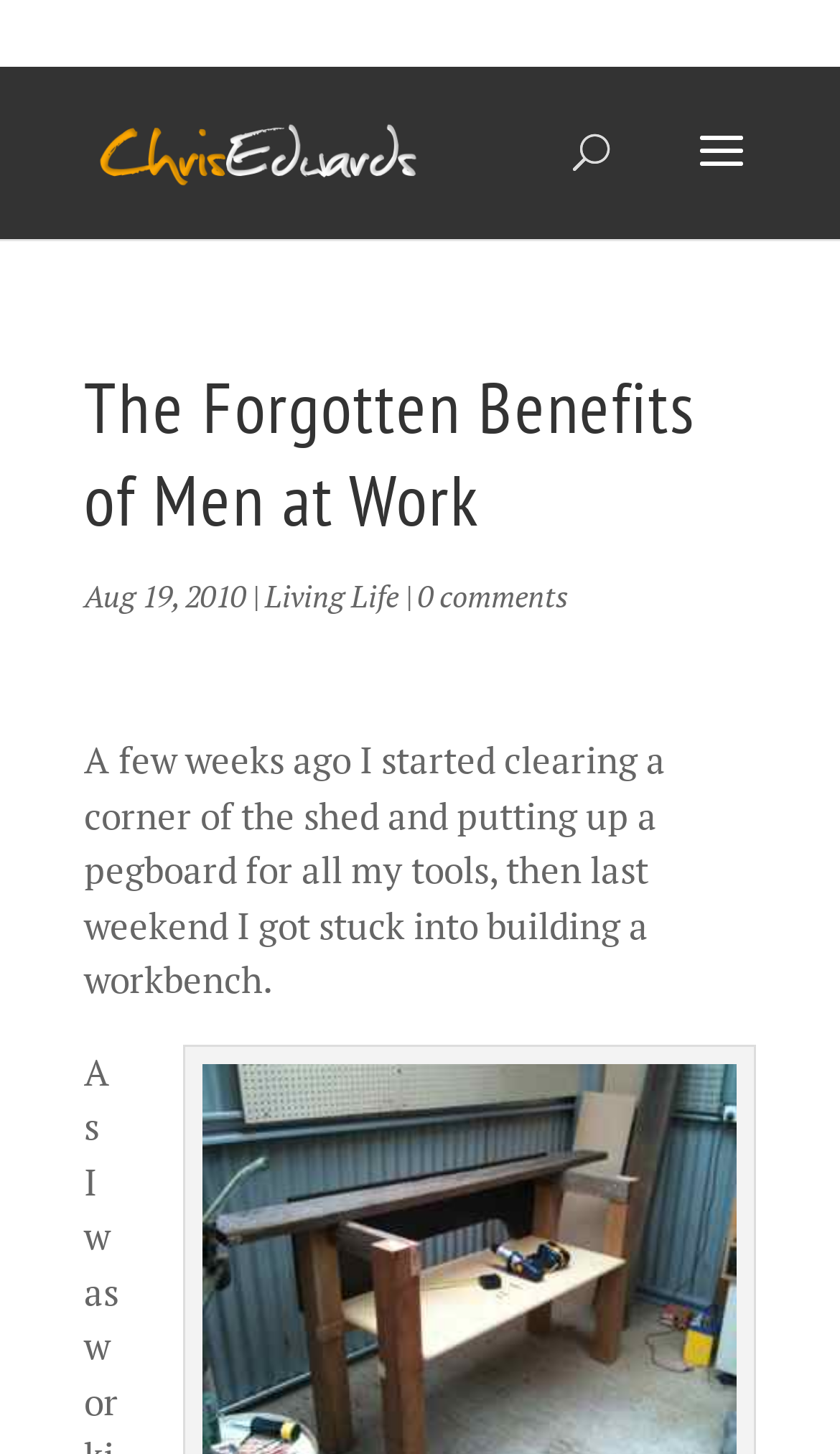What is the category of the article?
Please give a detailed and elaborate explanation in response to the question.

I found the category by looking at the link element with the bounding box coordinates [0.315, 0.395, 0.474, 0.423], which contains the text 'Living Life'. This link is located near the article title and date, suggesting it is a category or tag for the article.